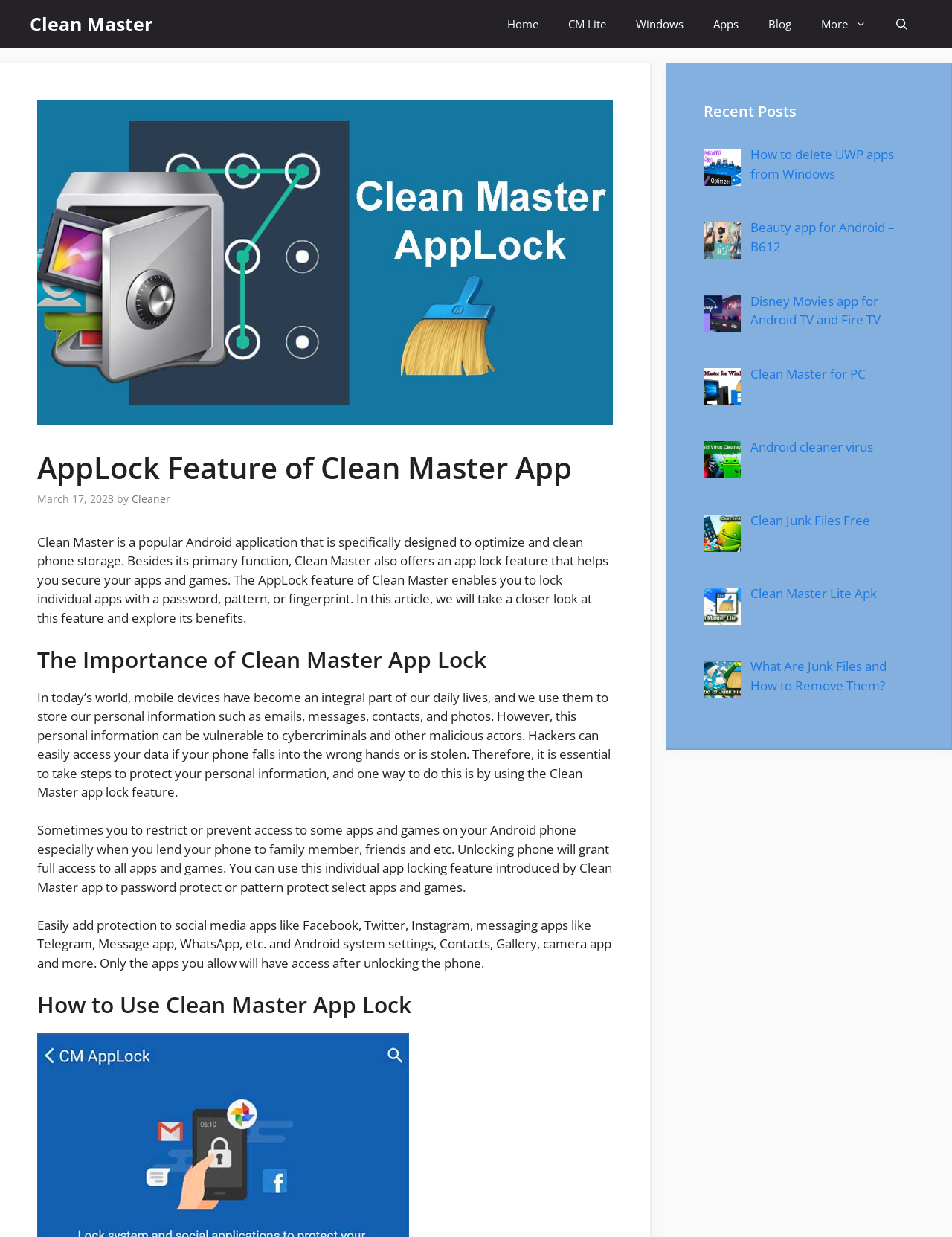Given the element description: "aria-label="Open Search Bar"", predict the bounding box coordinates of this UI element. The coordinates must be four float numbers between 0 and 1, given as [left, top, right, bottom].

[0.926, 0.0, 0.969, 0.039]